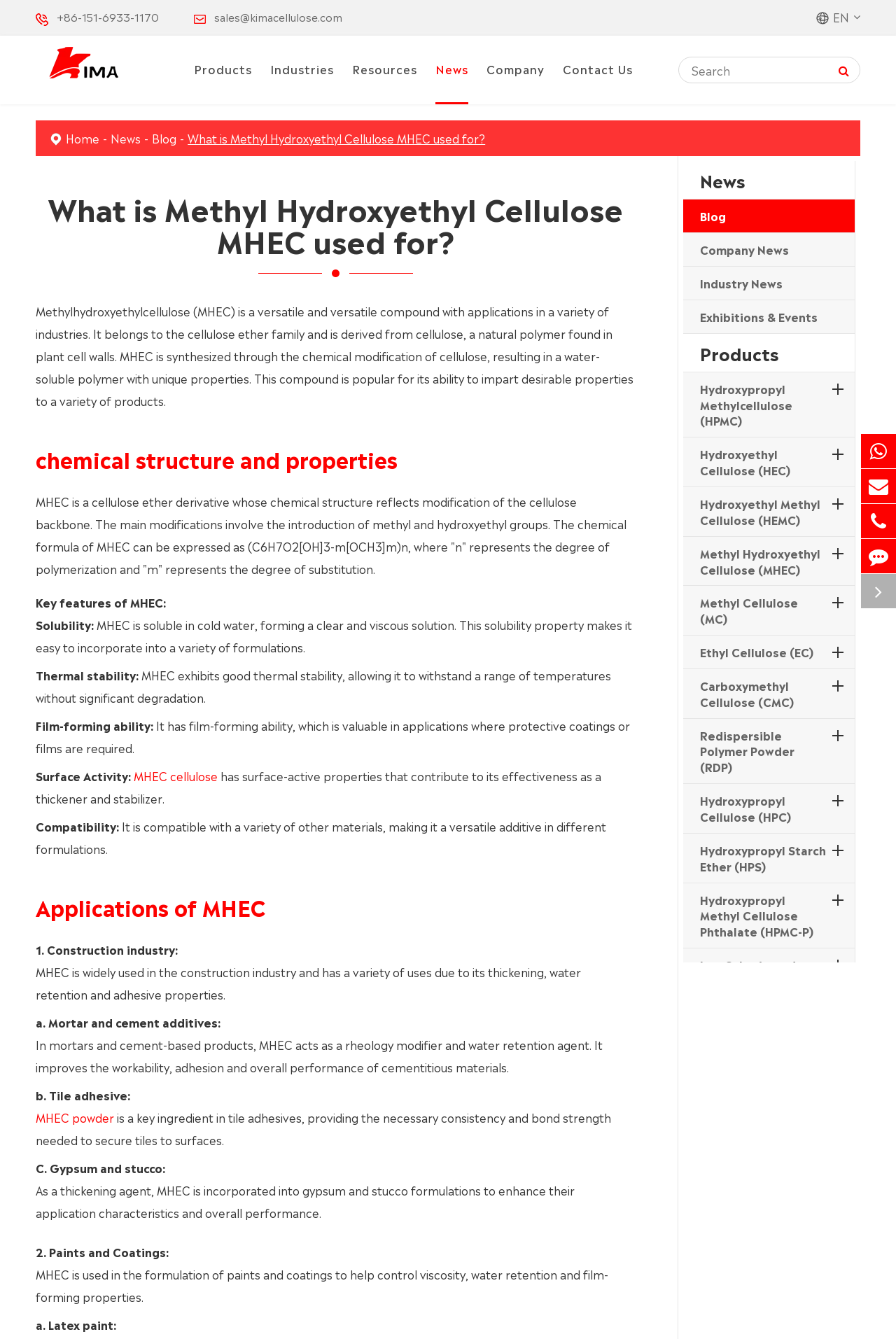What is the company name?
Answer the question based on the image using a single word or a brief phrase.

KIMA CHEMICAL CO.,LTD.